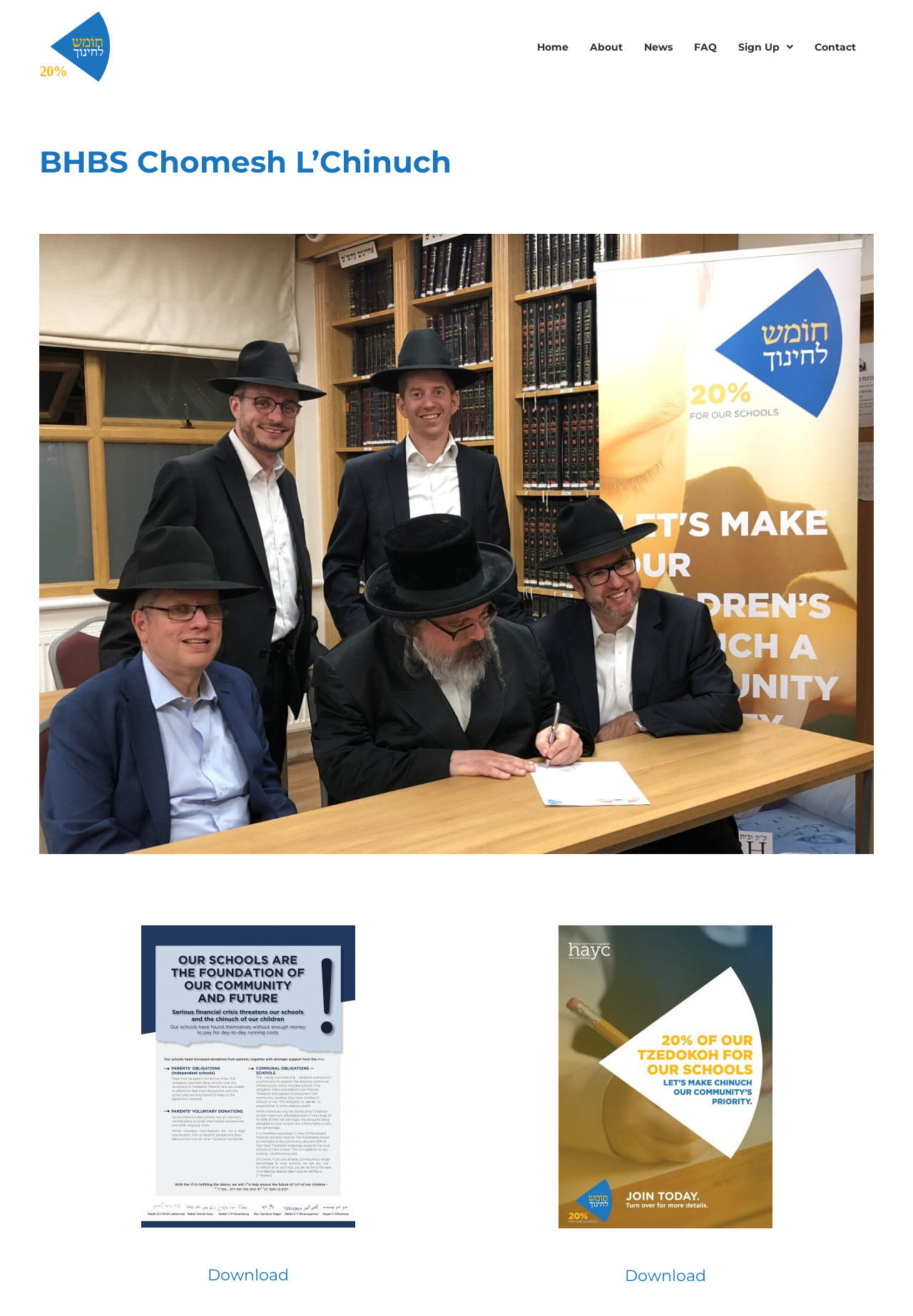Give a one-word or phrase response to the following question: What is the logo of the website?

Chomesh blue